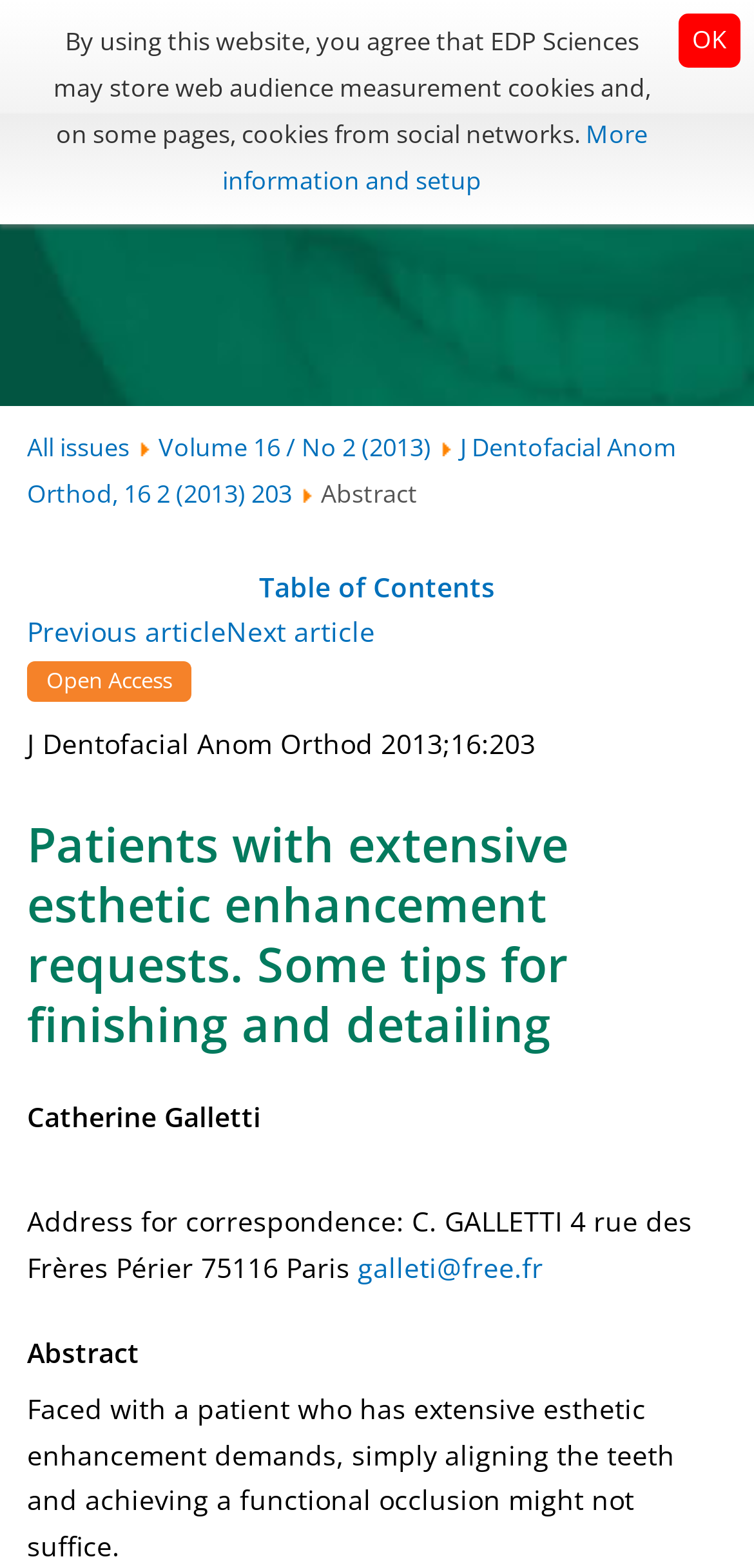Look at the image and answer the question in detail:
What is the name of the journal?

The name of the journal can be found in the top-left corner of the webpage, where the logo of EDP Sciences is located. The text 'Journal of Dentofacial Anomalies and Orthodontics' is written next to the logo.